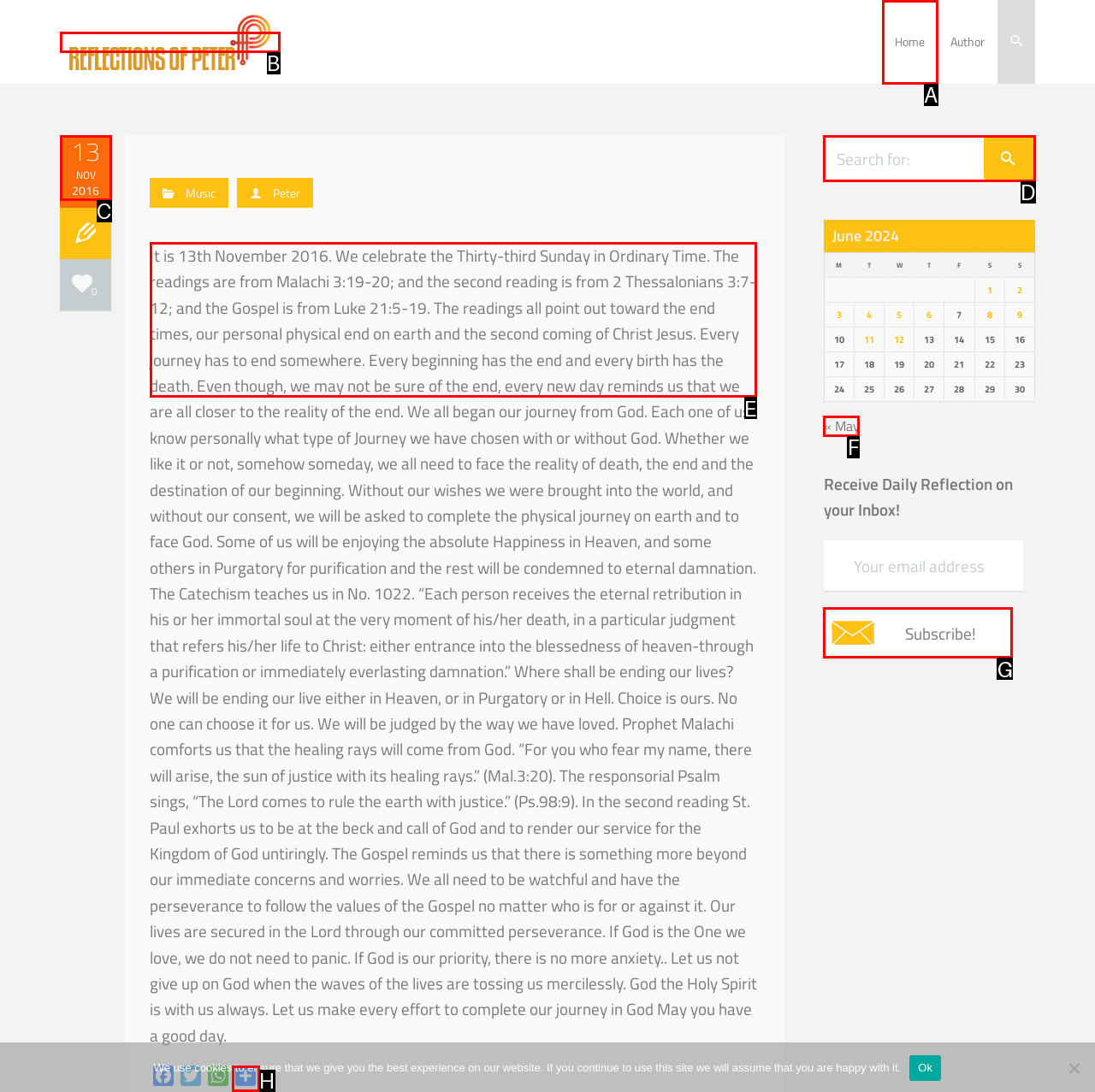Select the correct option from the given choices to perform this task: Read the reflection on the Thirty-third Sunday in Ordinary Time. Provide the letter of that option.

E